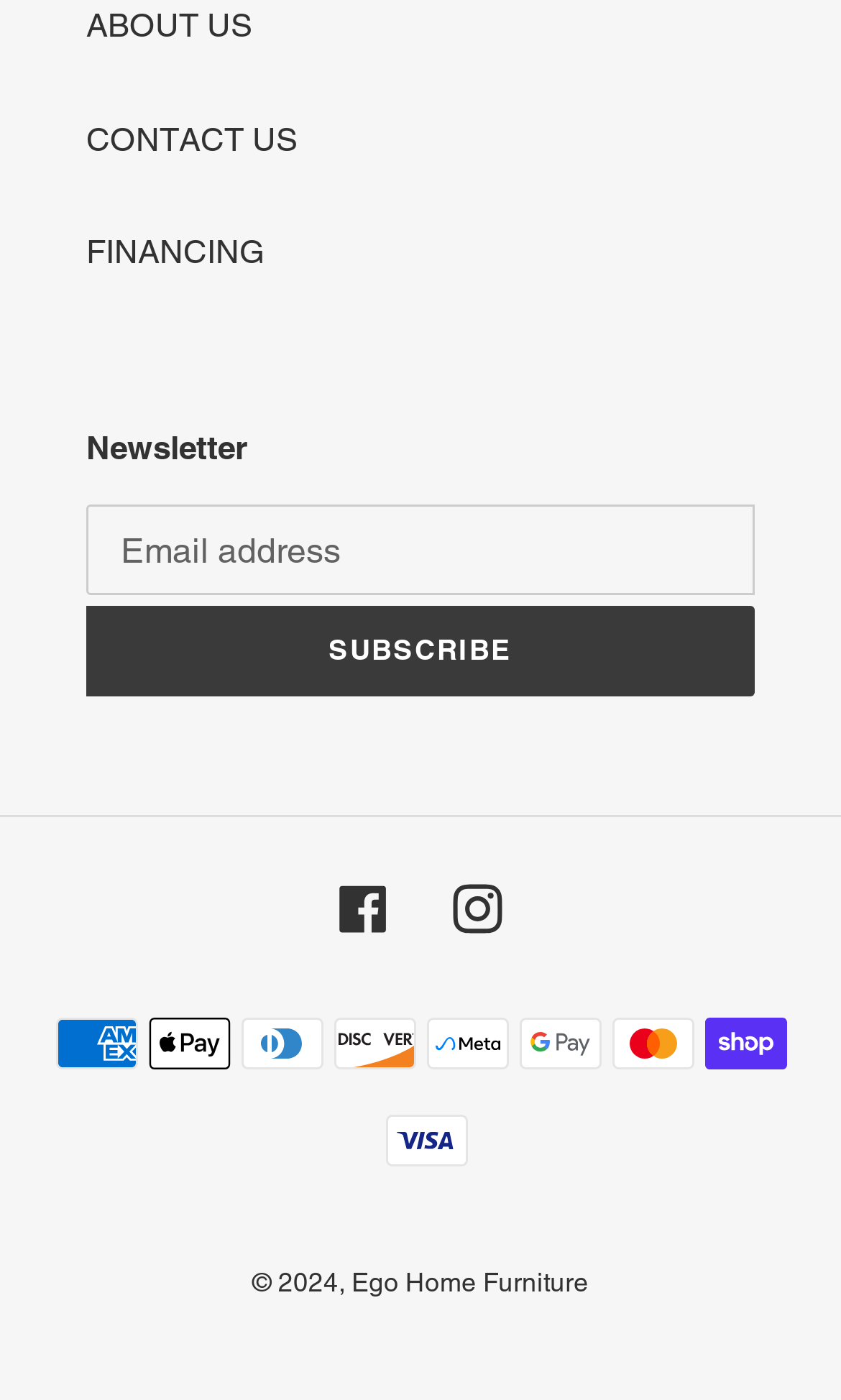Identify the bounding box coordinates of the element that should be clicked to fulfill this task: "Follow on Facebook". The coordinates should be provided as four float numbers between 0 and 1, i.e., [left, top, right, bottom].

[0.403, 0.631, 0.462, 0.667]